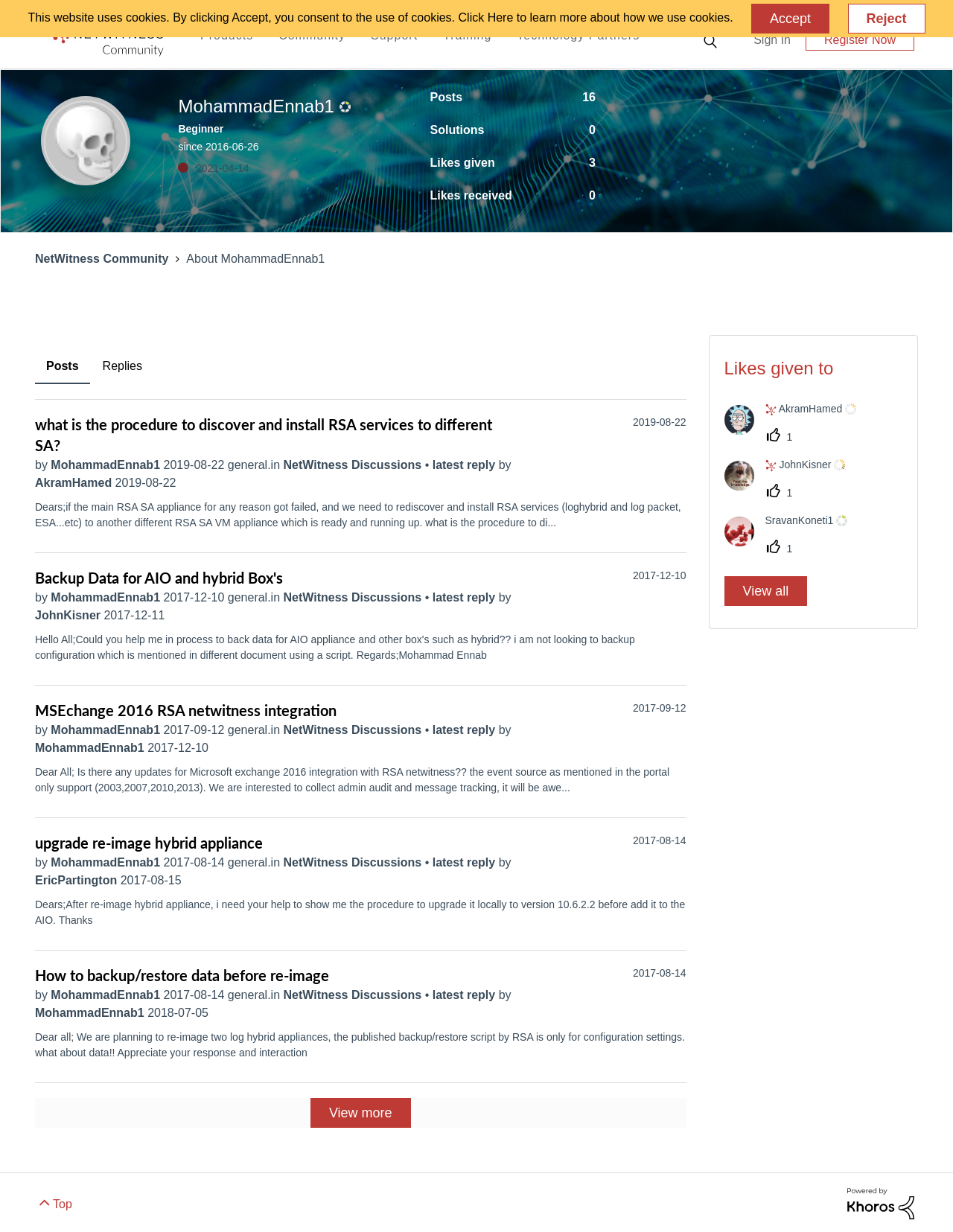Locate the bounding box coordinates of the item that should be clicked to fulfill the instruction: "Check the post by MohammadEnnab1".

[0.037, 0.372, 0.171, 0.382]